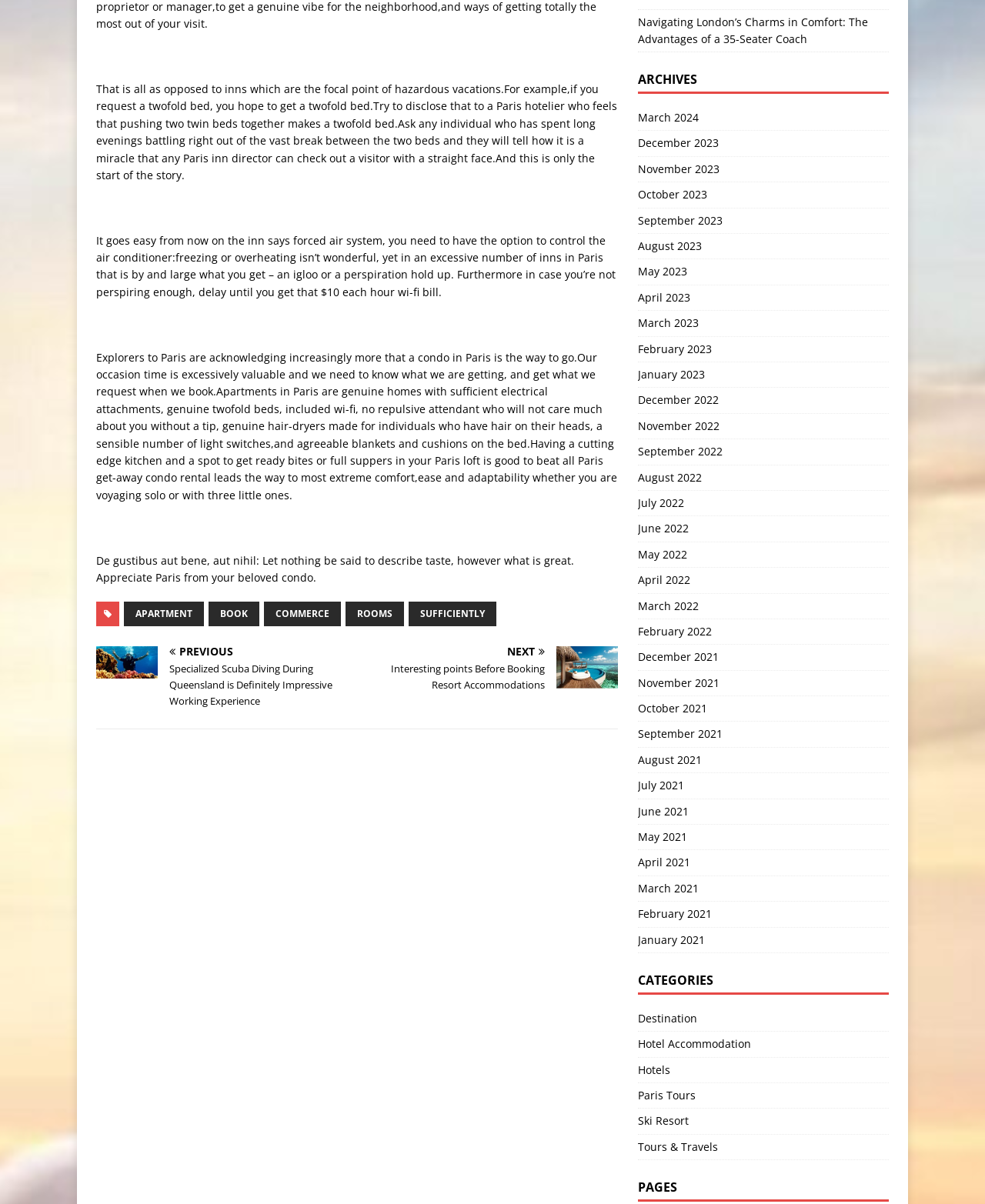Please determine the bounding box coordinates of the area that needs to be clicked to complete this task: 'Click on the 'NEXT' link'. The coordinates must be four float numbers between 0 and 1, formatted as [left, top, right, bottom].

[0.369, 0.537, 0.627, 0.576]